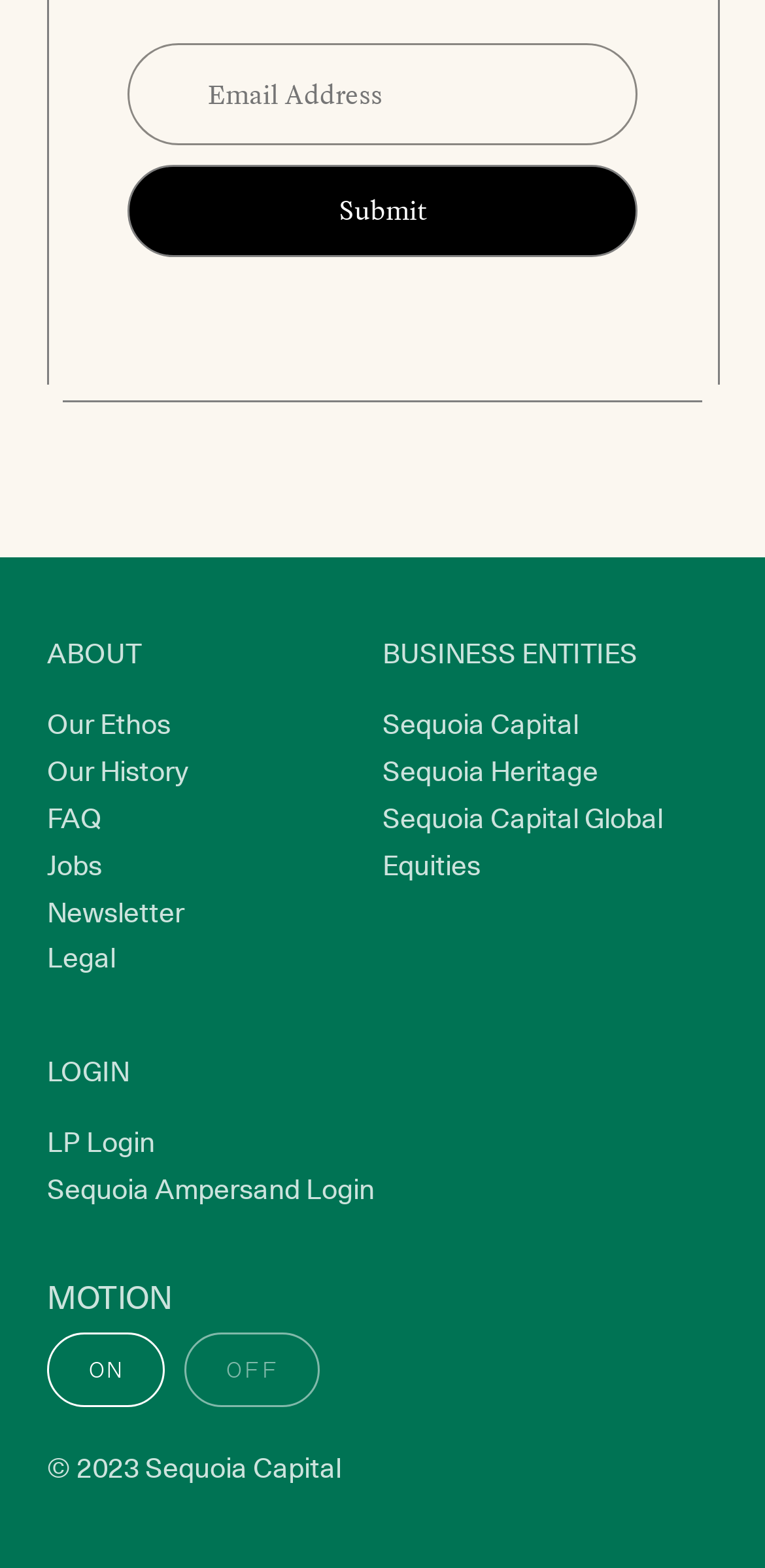Please indicate the bounding box coordinates for the clickable area to complete the following task: "Go to about page". The coordinates should be specified as four float numbers between 0 and 1, i.e., [left, top, right, bottom].

[0.062, 0.403, 0.5, 0.627]